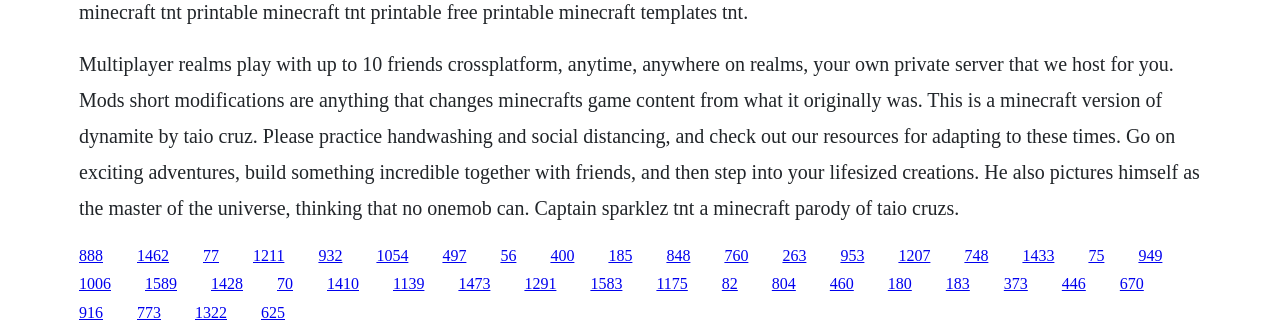Could you locate the bounding box coordinates for the section that should be clicked to accomplish this task: "Click the link labeled '888'".

[0.062, 0.734, 0.08, 0.785]